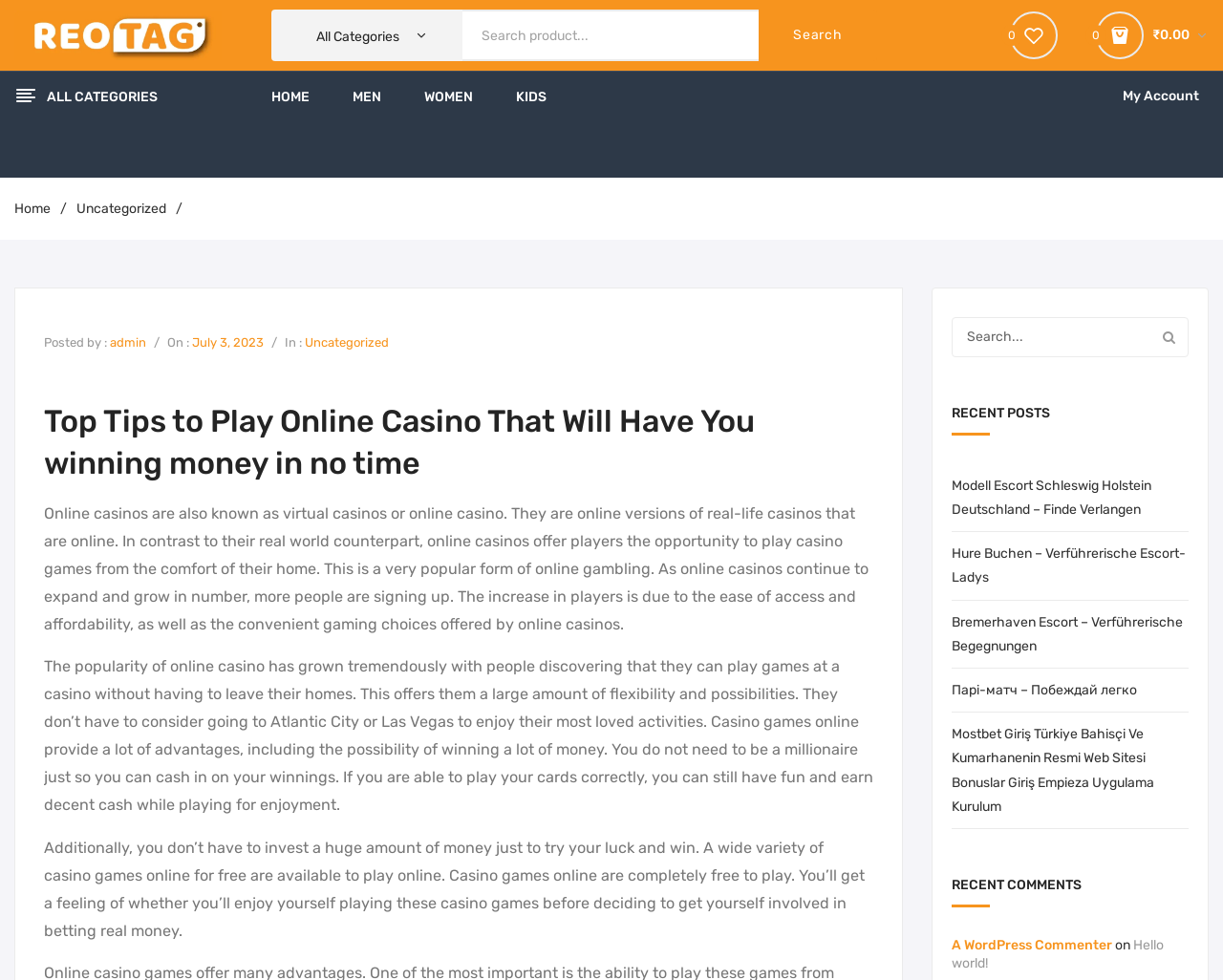How many recent posts are listed?
Using the image as a reference, answer the question with a short word or phrase.

5